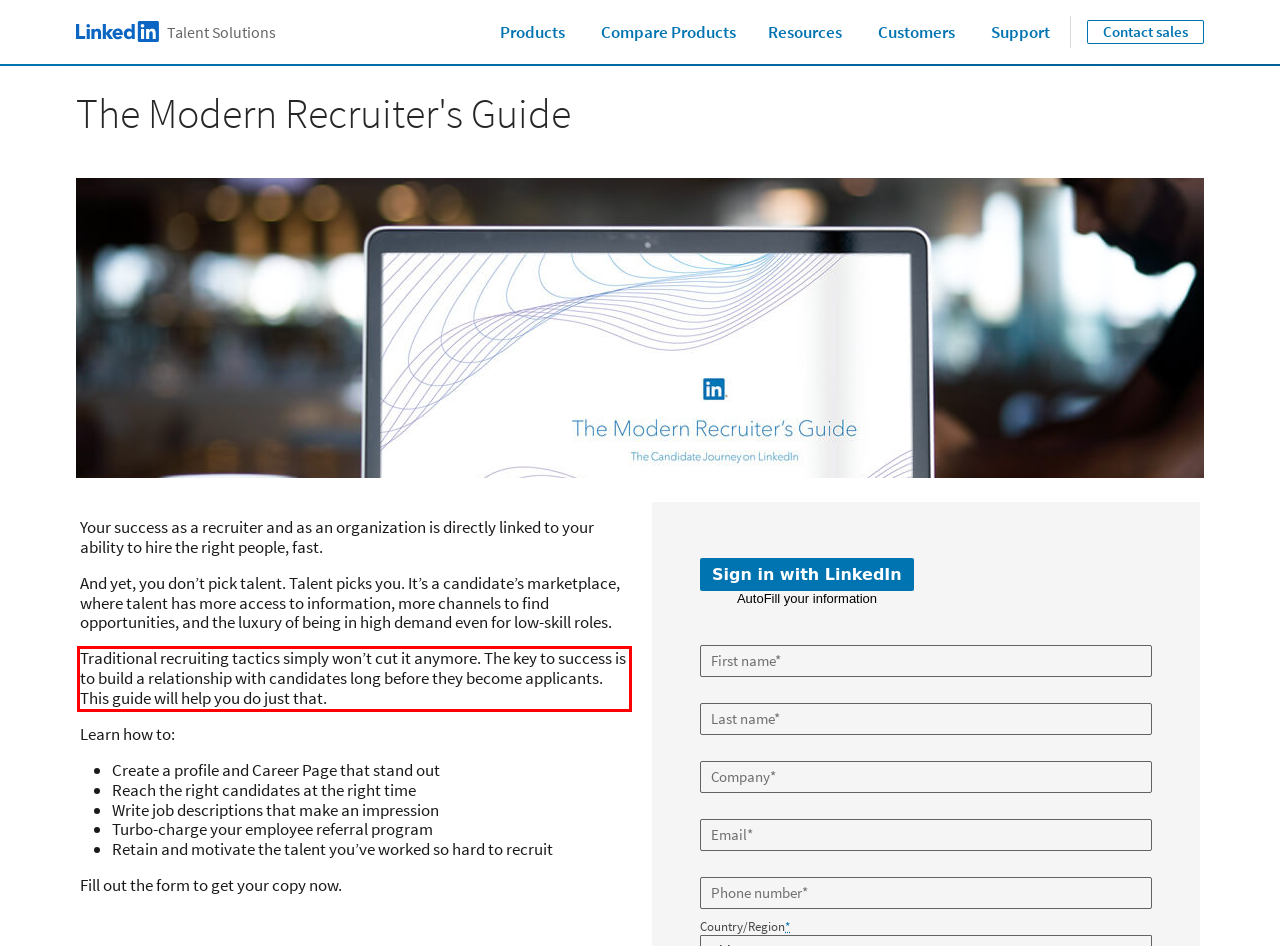Using OCR, extract the text content found within the red bounding box in the given webpage screenshot.

Traditional recruiting tactics simply won’t cut it anymore. The key to success is to build a relationship with candidates long before they become applicants. This guide will help you do just that.